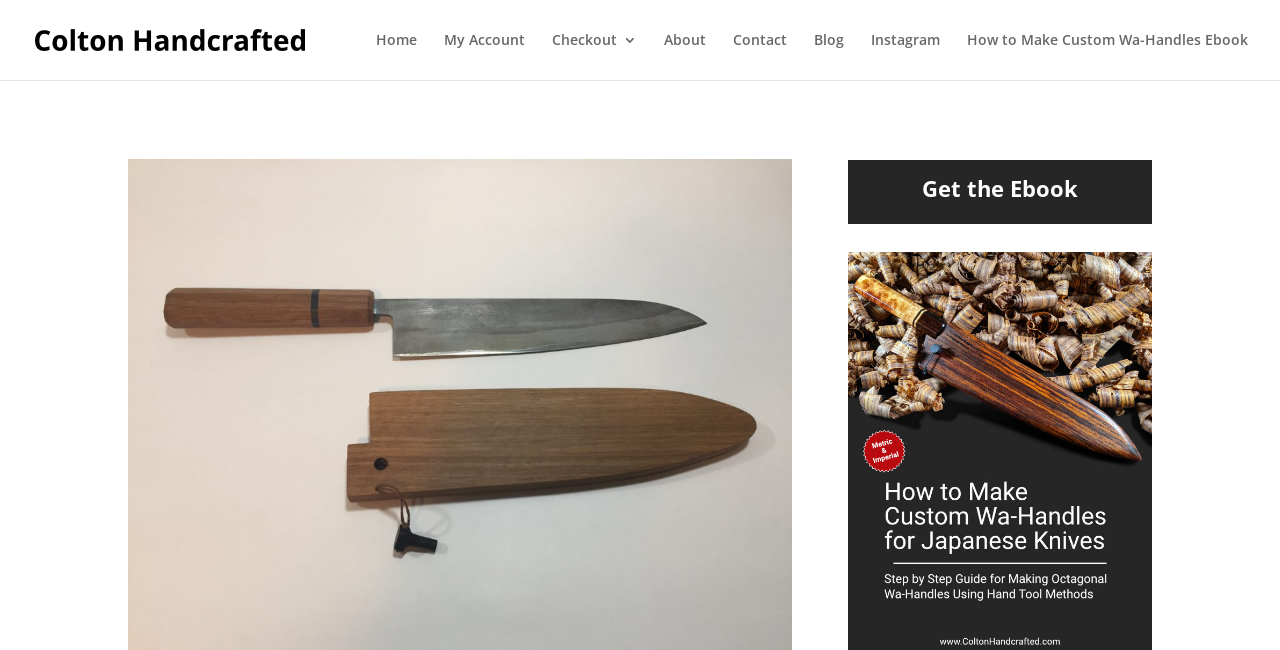Determine the bounding box coordinates of the clickable region to execute the instruction: "go to home page". The coordinates should be four float numbers between 0 and 1, denoted as [left, top, right, bottom].

[0.294, 0.051, 0.326, 0.123]